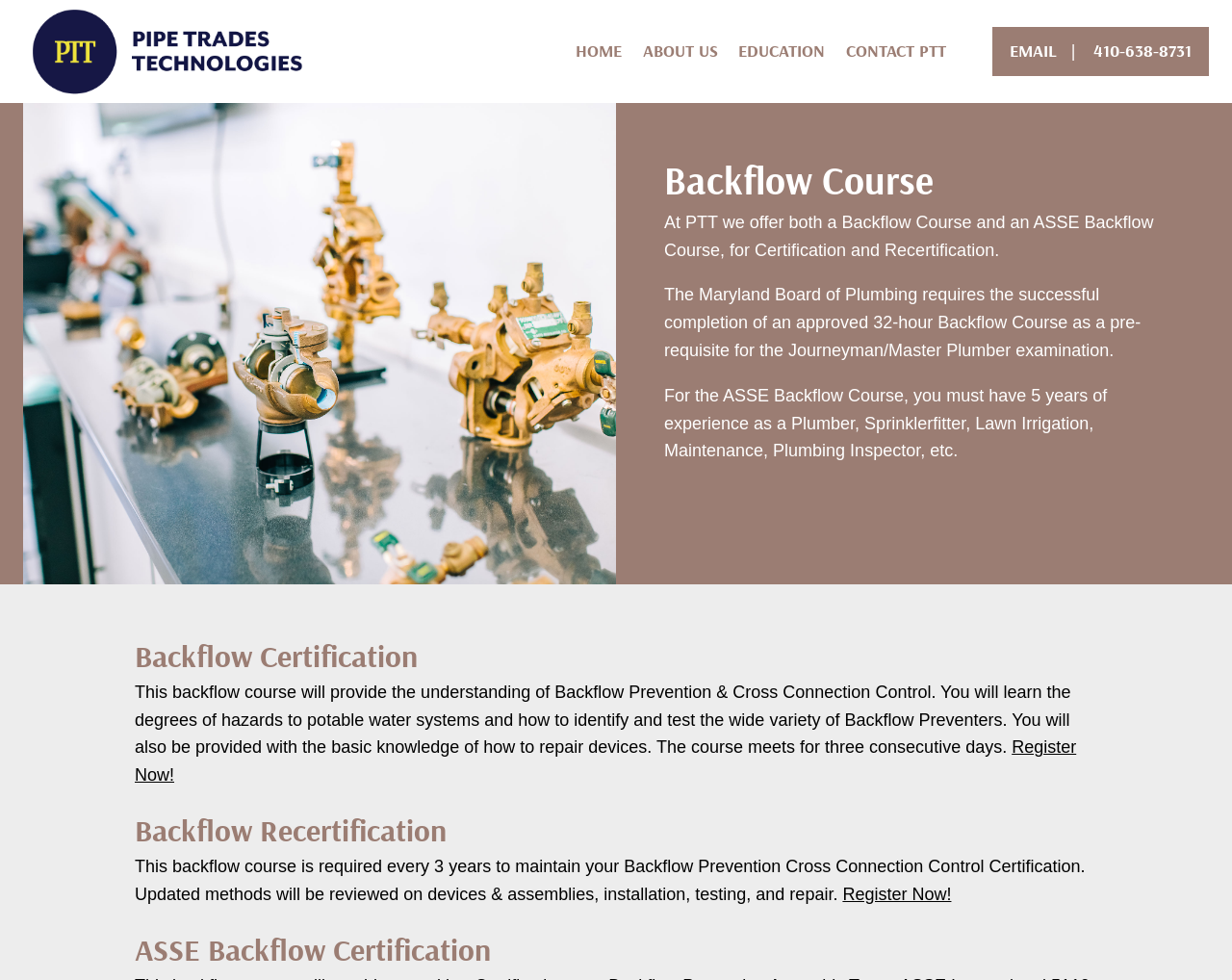Determine the bounding box coordinates of the clickable element to achieve the following action: 'Click on Backflow Certification'. Provide the coordinates as four float values between 0 and 1, formatted as [left, top, right, bottom].

[0.109, 0.645, 0.891, 0.692]